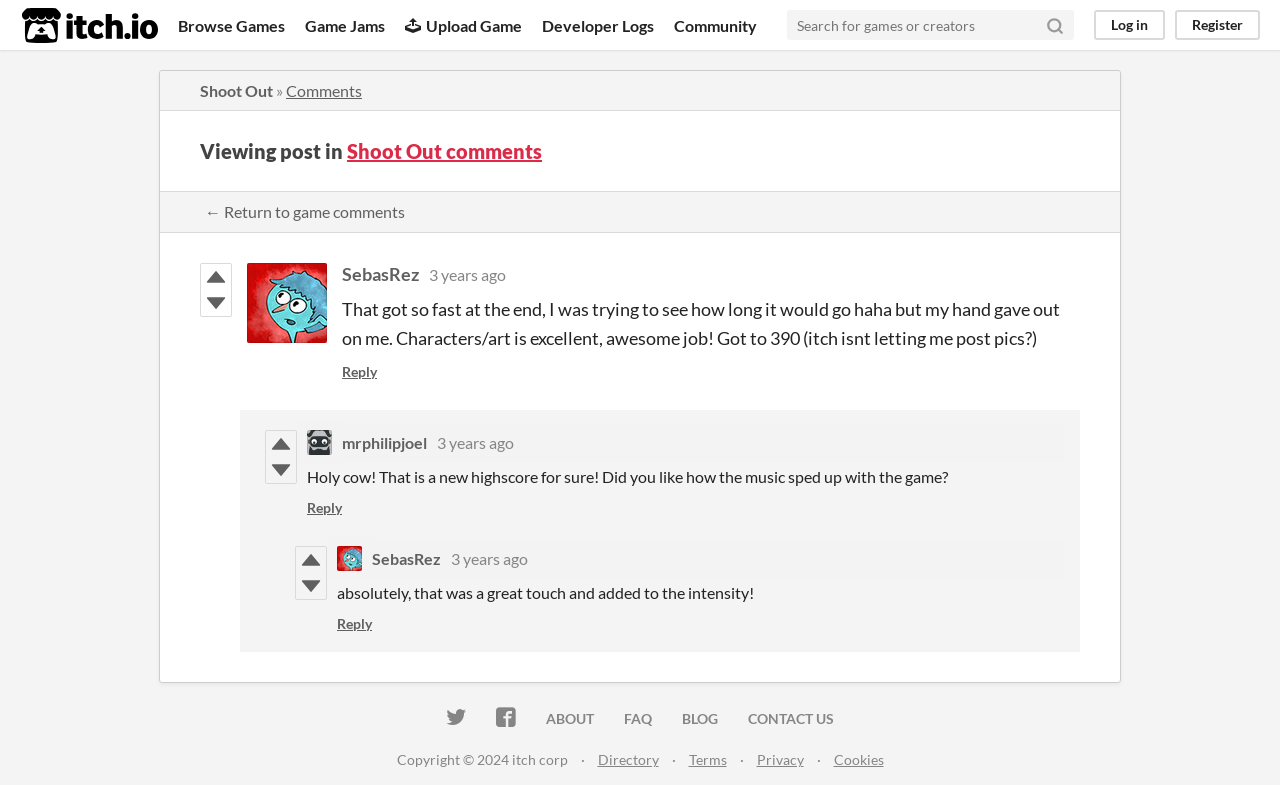Using the information from the screenshot, answer the following question thoroughly:
What is the purpose of the textbox?

I found a textbox with the label 'Search for games or creators' and a bounding box of [0.615, 0.013, 0.809, 0.051]. This suggests that the textbox is used for searching games or creators.